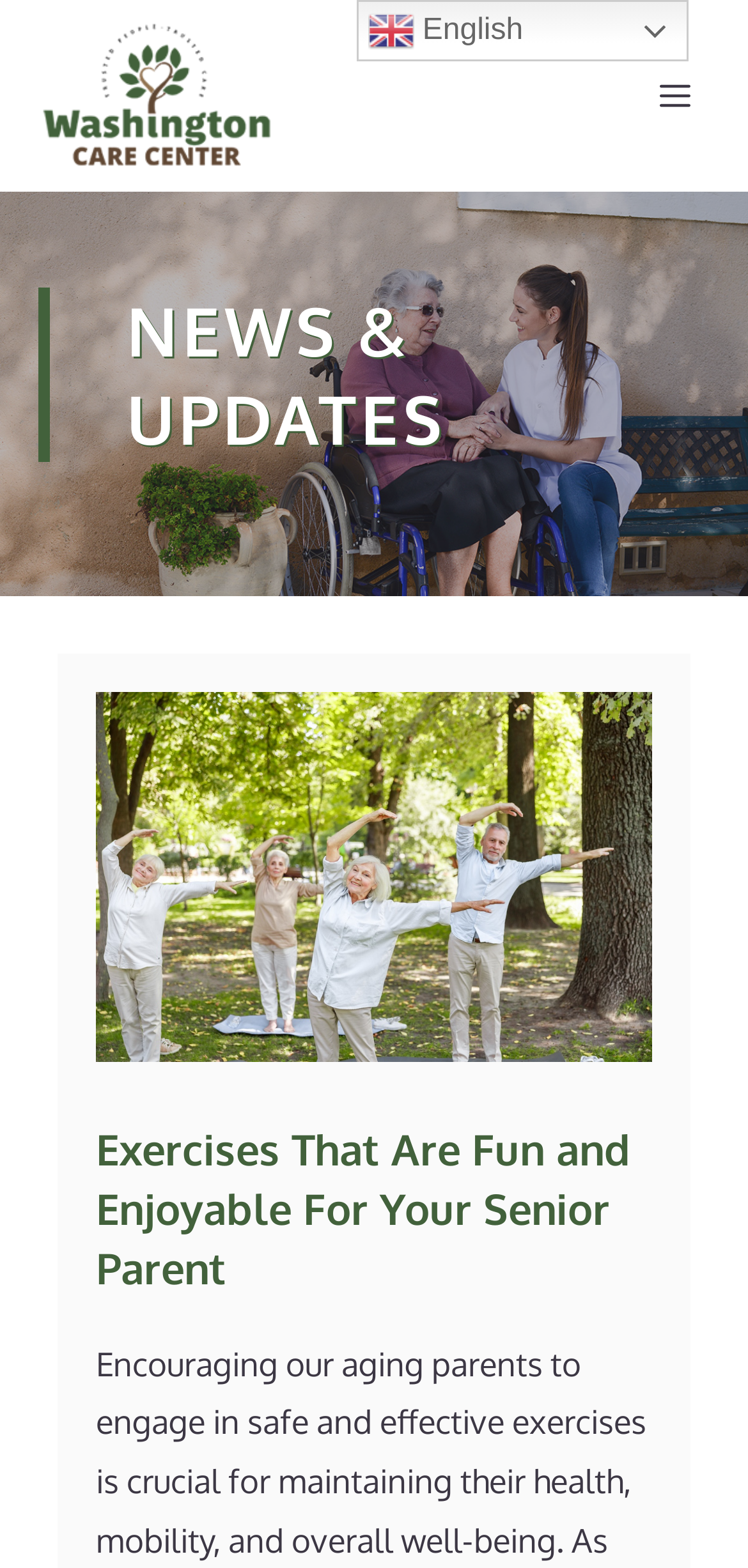Identify the bounding box of the HTML element described here: "title="Washington Care Center, Seattle, WA"". Provide the coordinates as four float numbers between 0 and 1: [left, top, right, bottom].

[0.051, 0.0, 0.369, 0.122]